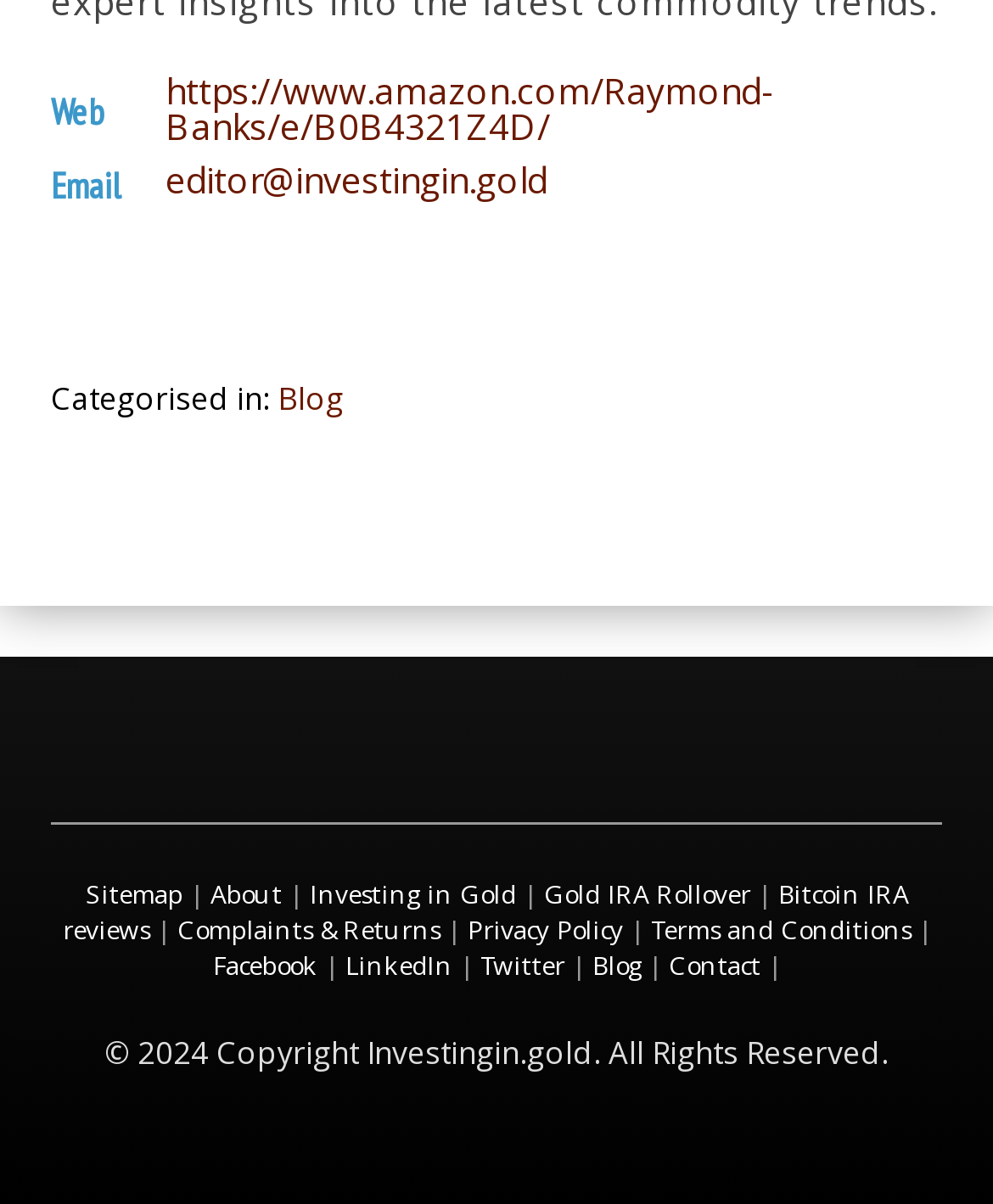Can you specify the bounding box coordinates for the region that should be clicked to fulfill this instruction: "Follow on Facebook".

[0.214, 0.786, 0.319, 0.816]